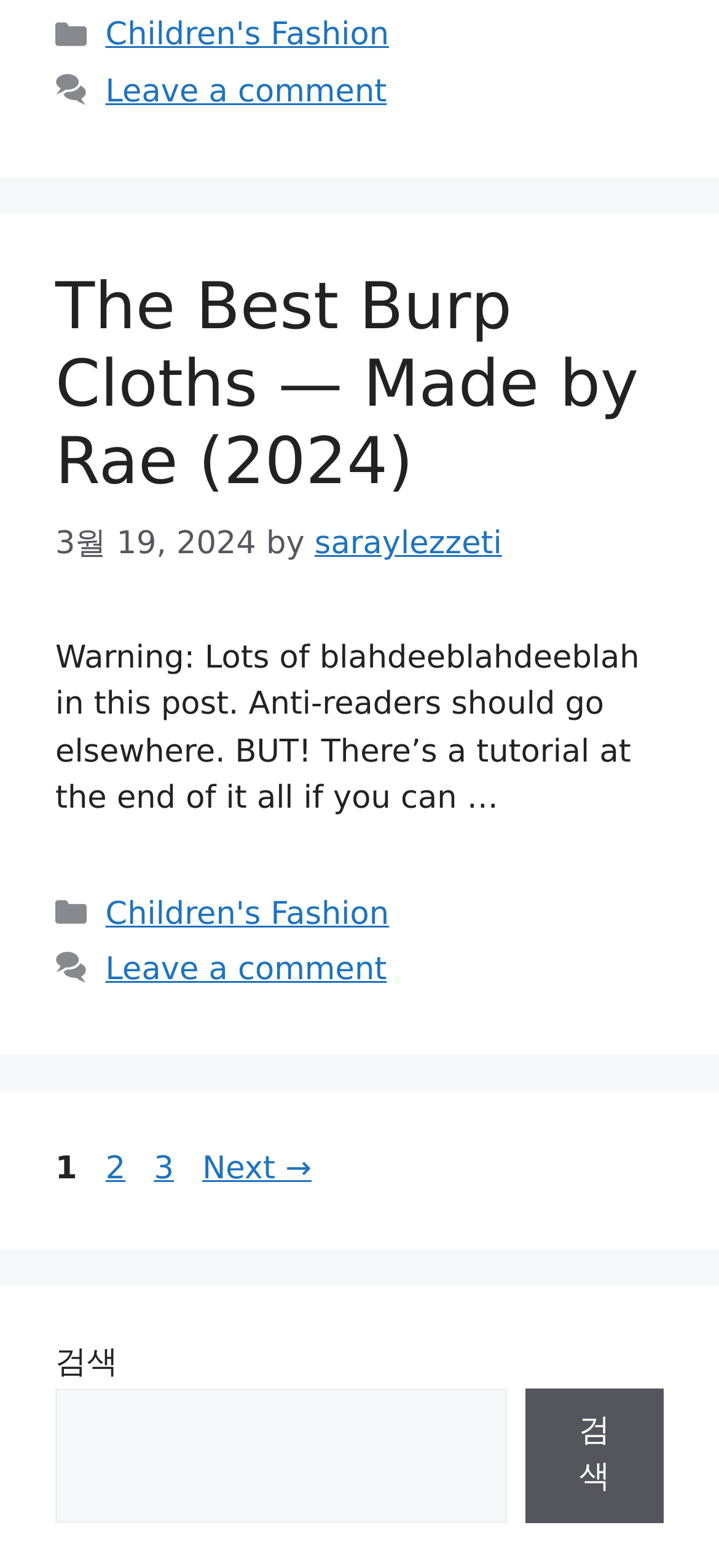How many pages are there in the archive?
Please respond to the question with as much detail as possible.

The navigation section at the bottom of the webpage displays links to 'Page 2' and 'Page 3', suggesting that there are at least three pages in the archive.